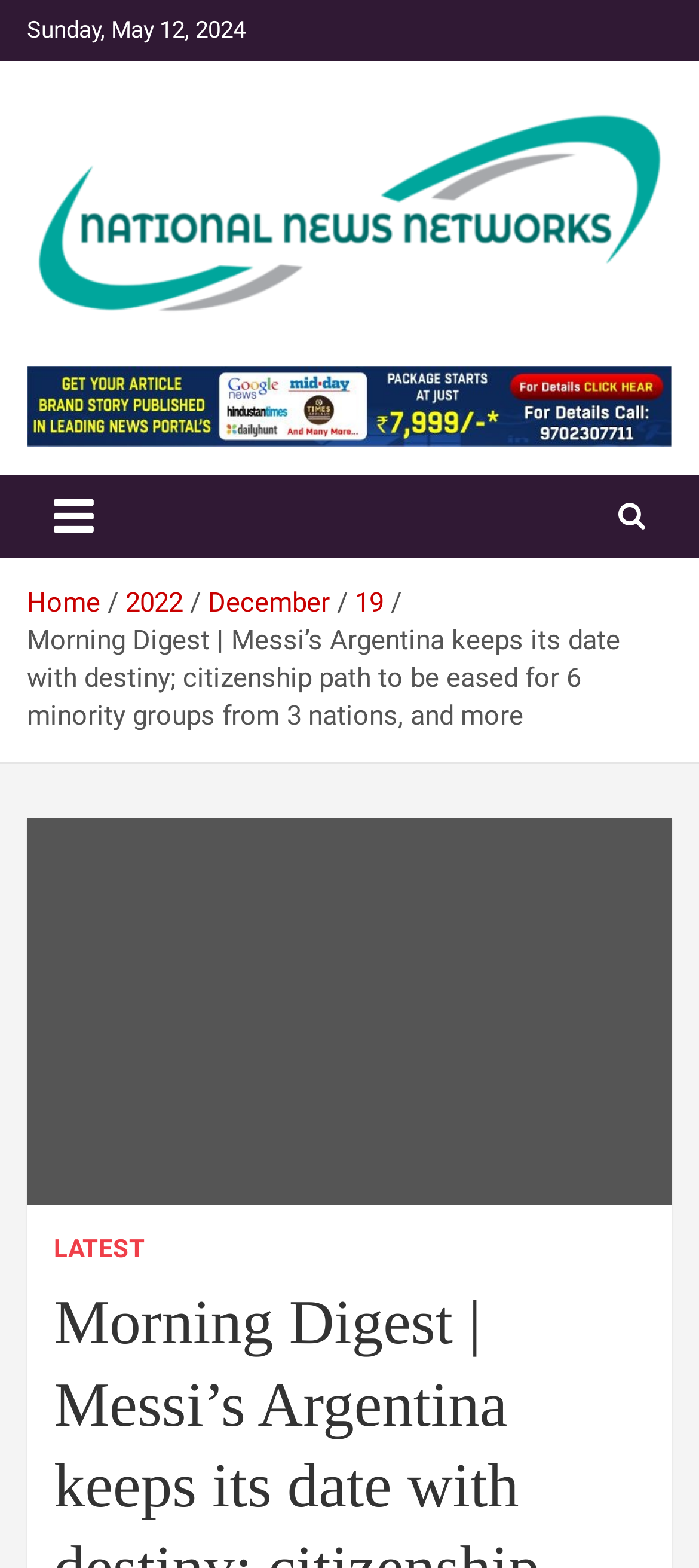What is the text of the first link in the breadcrumb navigation?
Please provide a single word or phrase answer based on the image.

Home